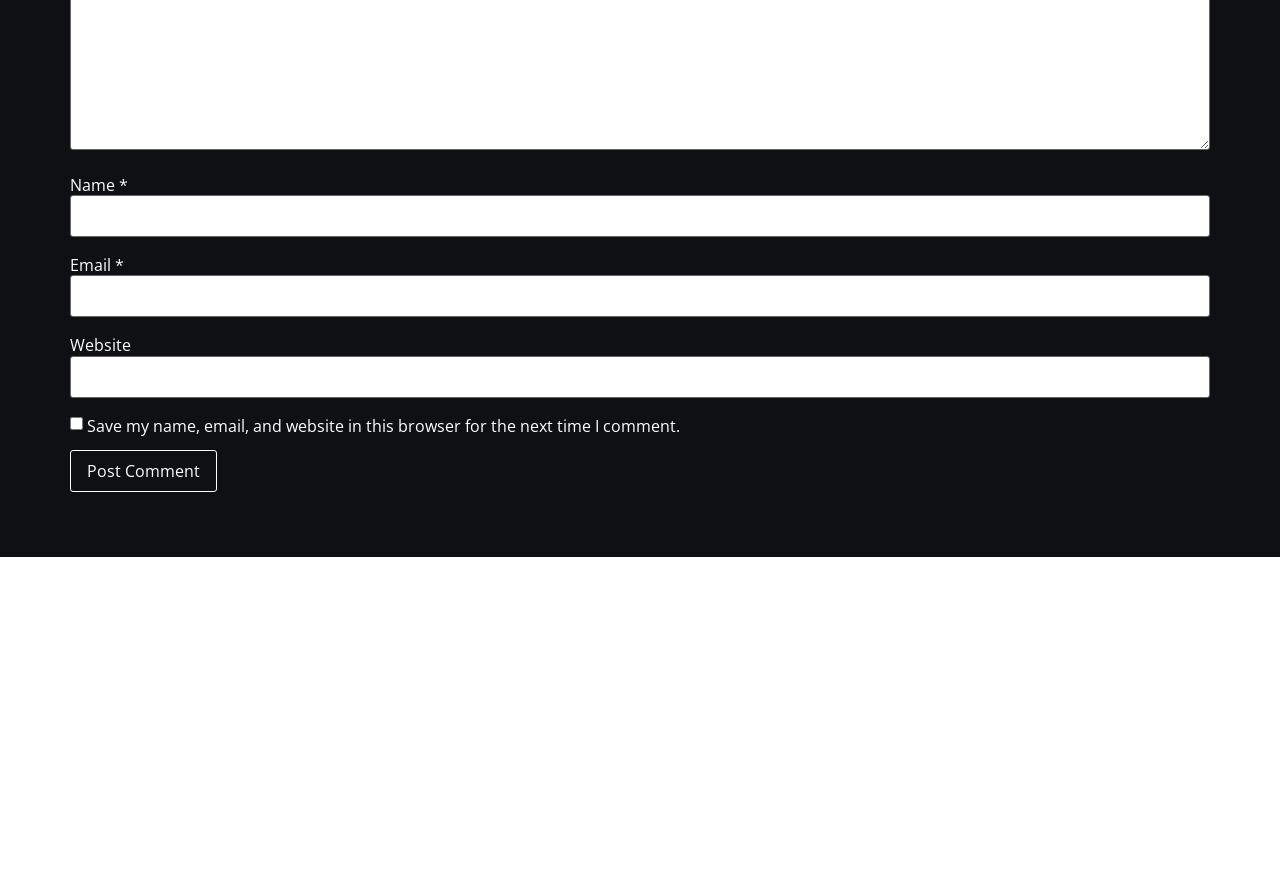From the webpage screenshot, predict the bounding box of the UI element that matches this description: "Terms & Conditions".

None